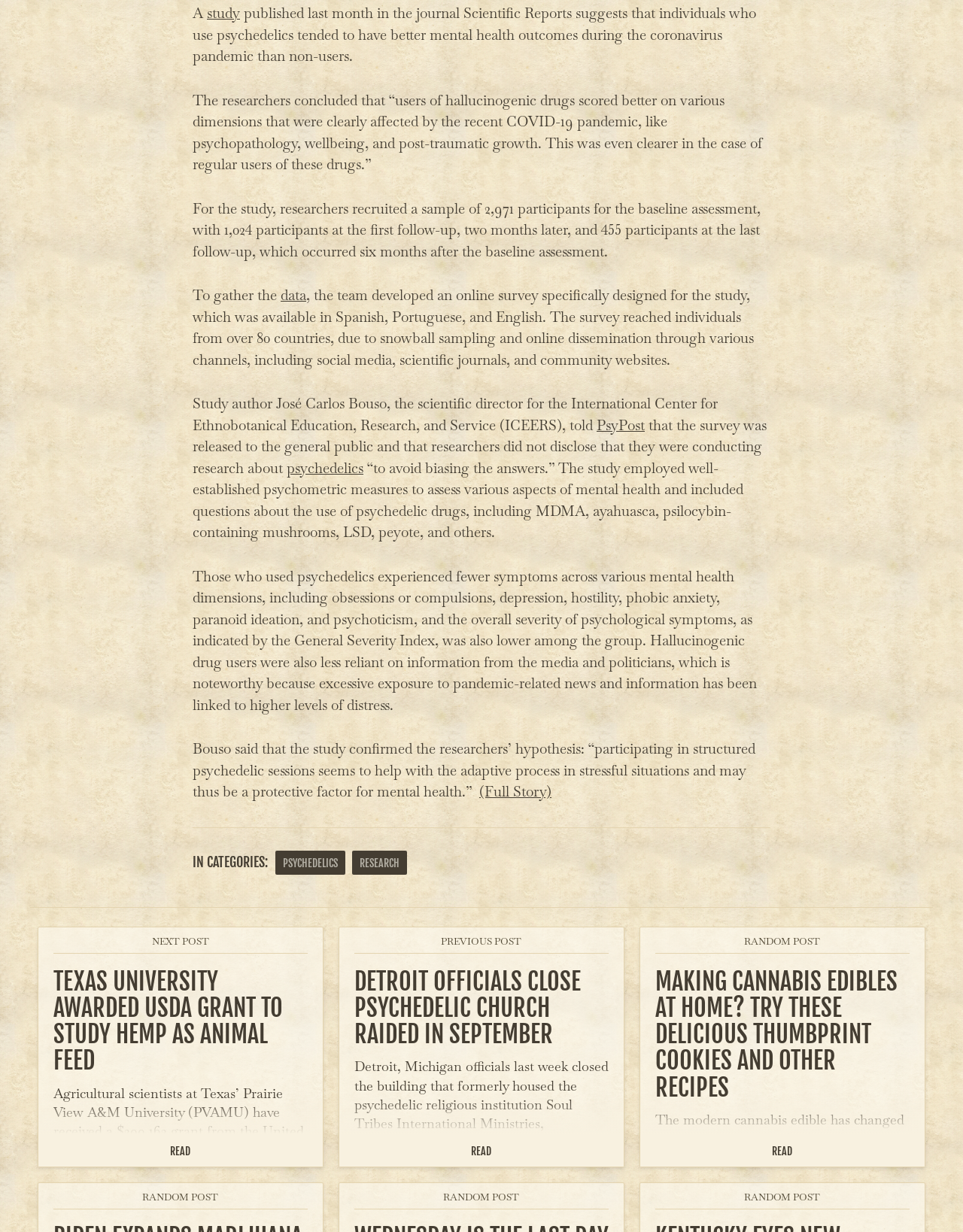Identify the bounding box coordinates for the element you need to click to achieve the following task: "read full story". Provide the bounding box coordinates as four float numbers between 0 and 1, in the form [left, top, right, bottom].

[0.498, 0.635, 0.573, 0.65]